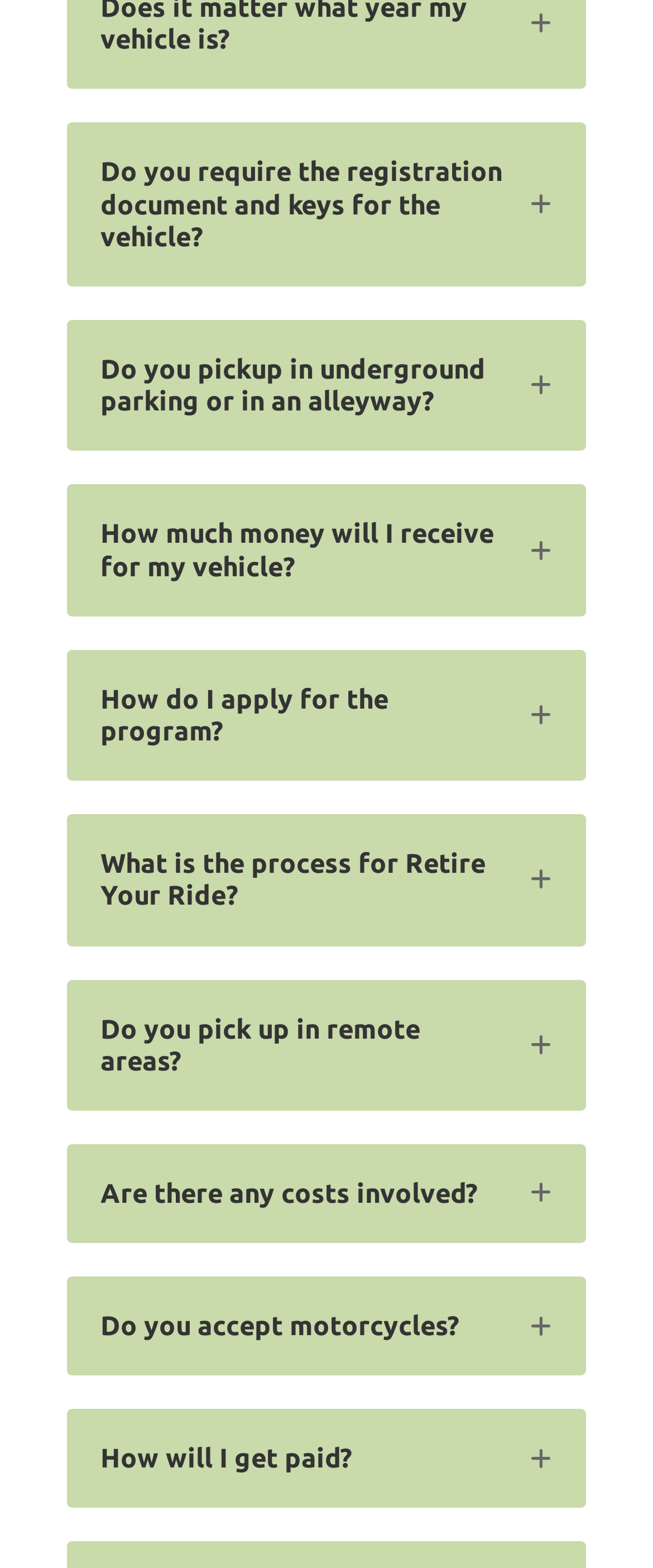Please identify the bounding box coordinates of the element's region that needs to be clicked to fulfill the following instruction: "Expand 'Do you require the registration document and keys for the vehicle?' tab". The bounding box coordinates should consist of four float numbers between 0 and 1, i.e., [left, top, right, bottom].

[0.103, 0.078, 0.897, 0.183]